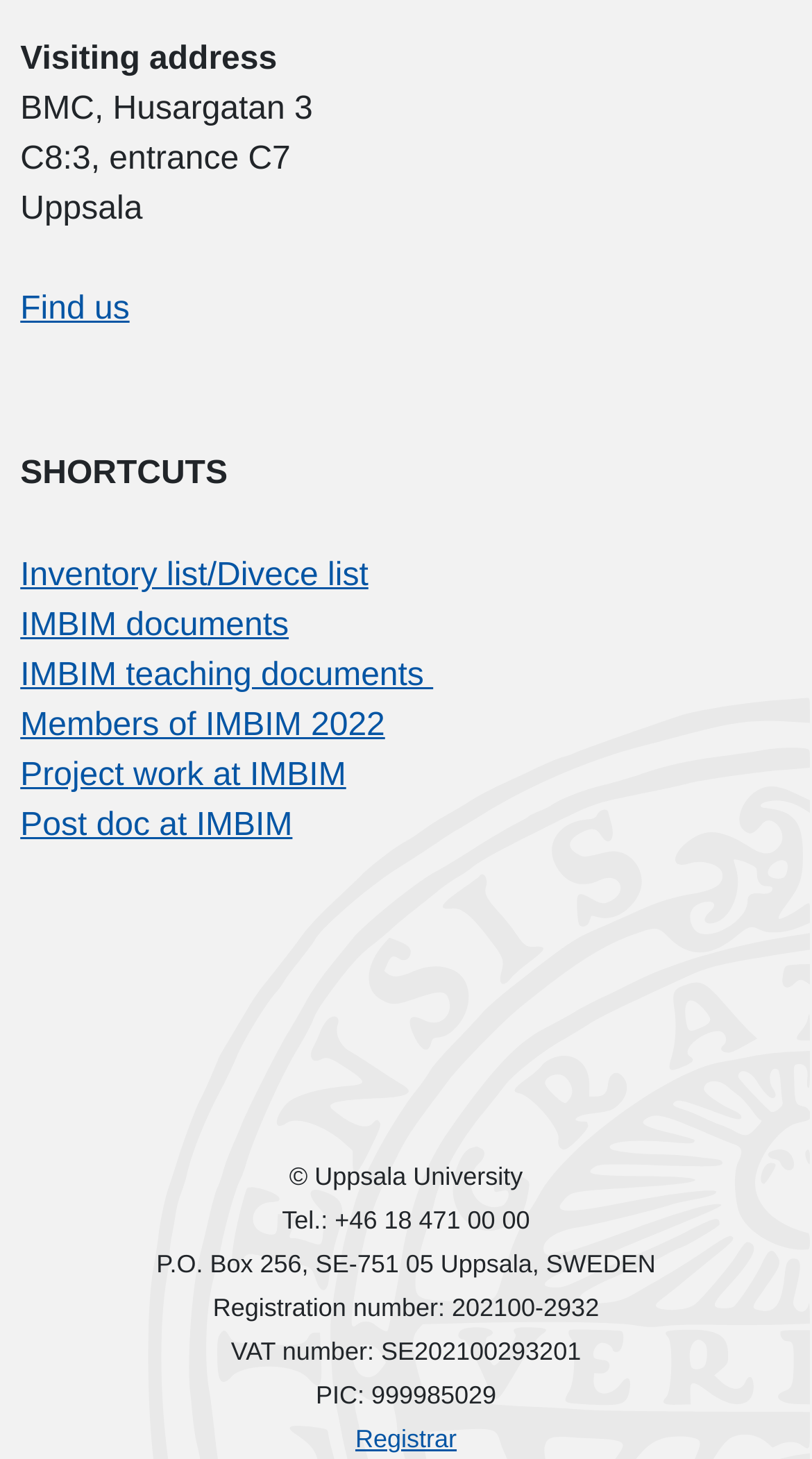Locate the bounding box coordinates of the area to click to fulfill this instruction: "Access IMBIM documents". The bounding box should be presented as four float numbers between 0 and 1, in the order [left, top, right, bottom].

[0.025, 0.417, 0.356, 0.441]